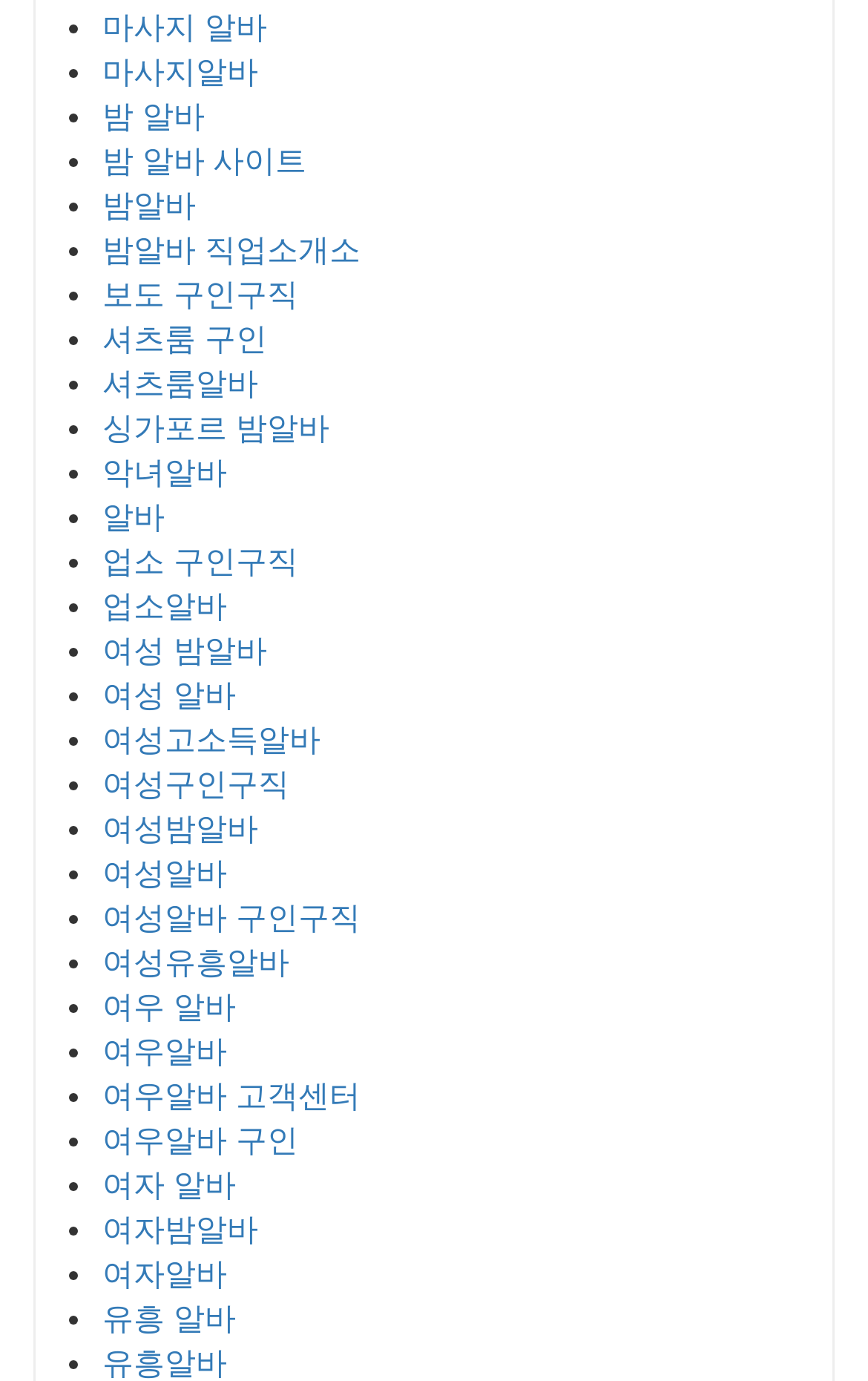Determine the bounding box coordinates of the element that should be clicked to execute the following command: "Click 여우 알바".

[0.118, 0.715, 0.272, 0.741]